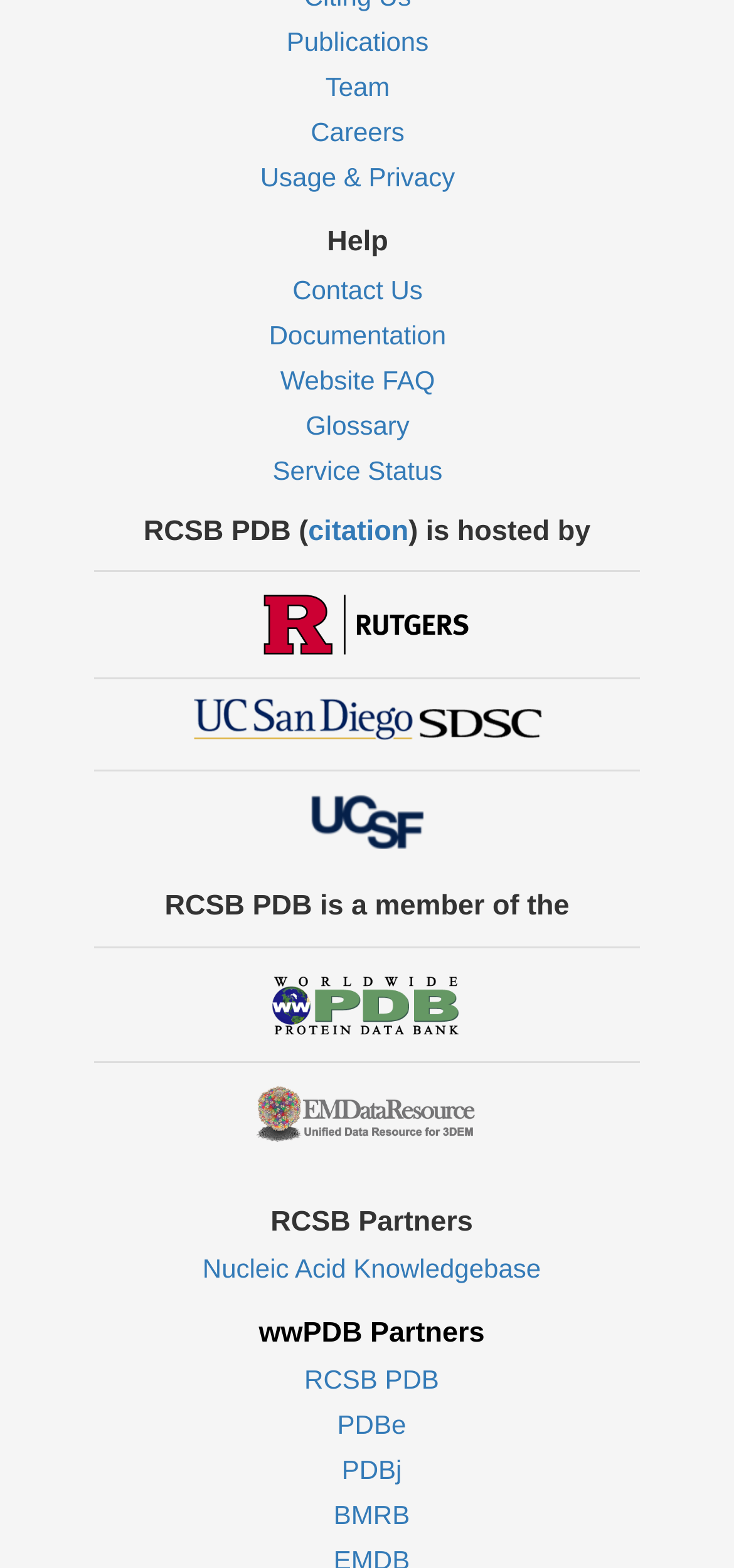Based on the visual content of the image, answer the question thoroughly: How many logos are displayed on the webpage?

There are five logos displayed on the webpage, which are Rutgers University logo, University of California San Diego logo, San Diego Supercomputer Center logo, University of California San Francisco Logo, and wwPDB logo.